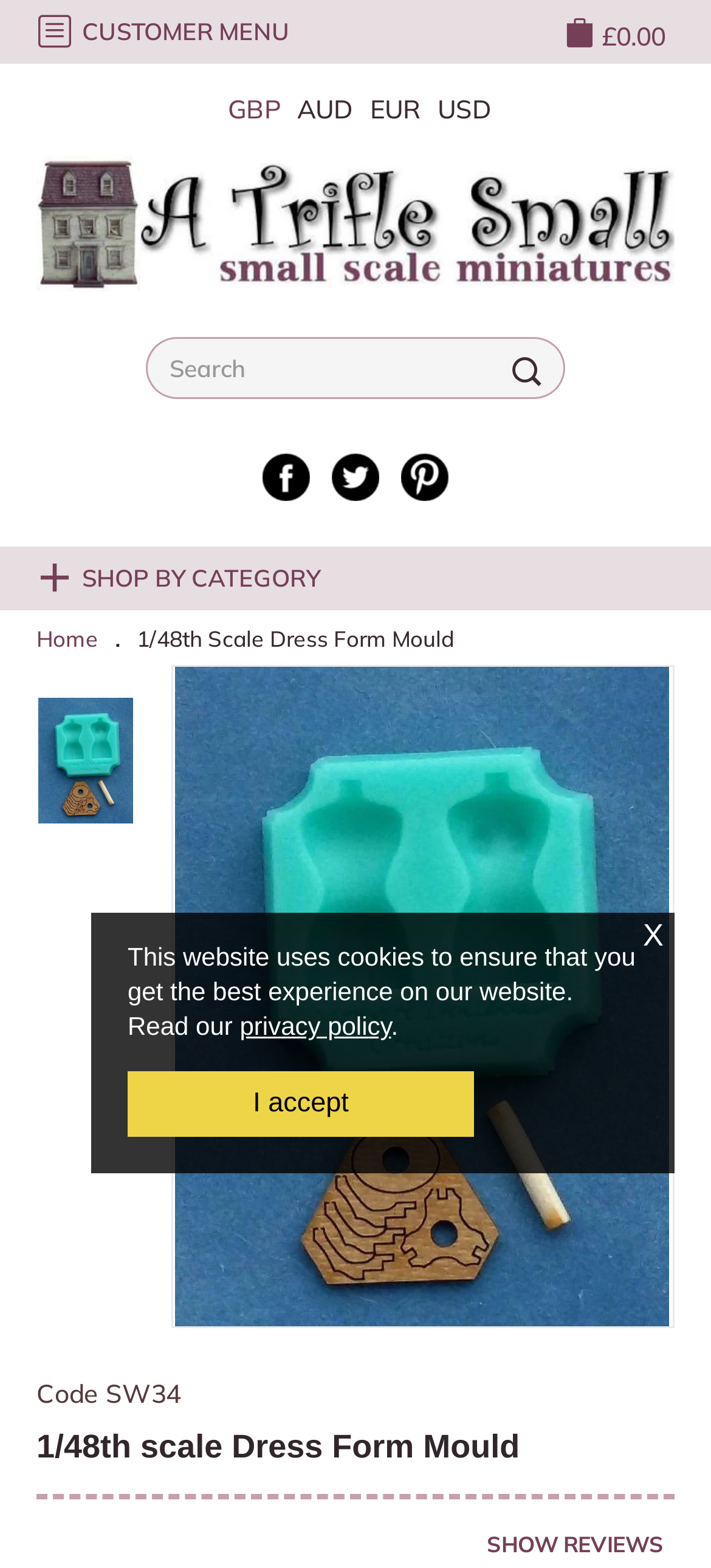Respond concisely with one word or phrase to the following query:
Is there a search function on the page?

Yes